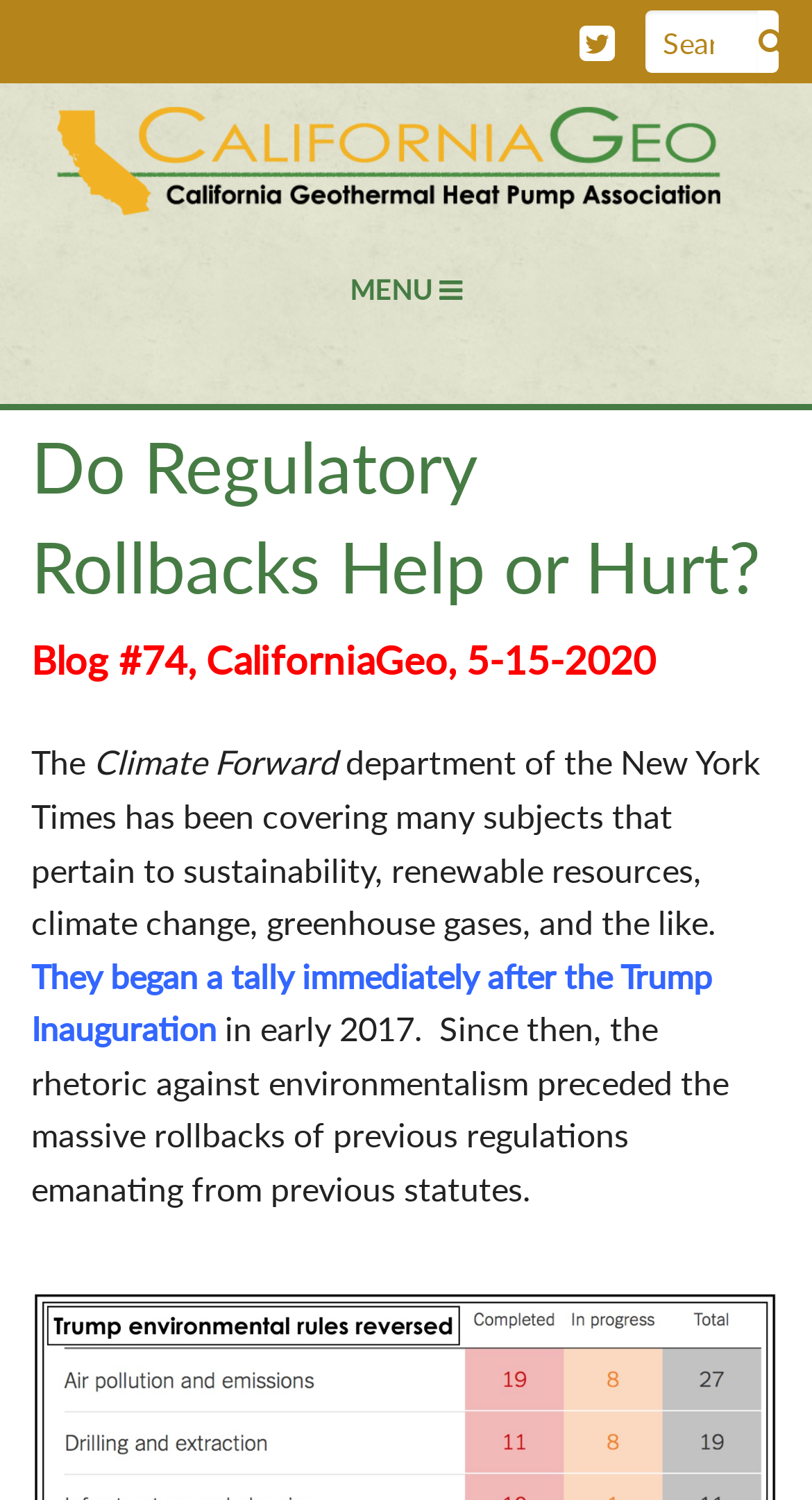Find the bounding box coordinates of the area to click in order to follow the instruction: "visit social media page".

[0.688, 0.007, 0.77, 0.049]